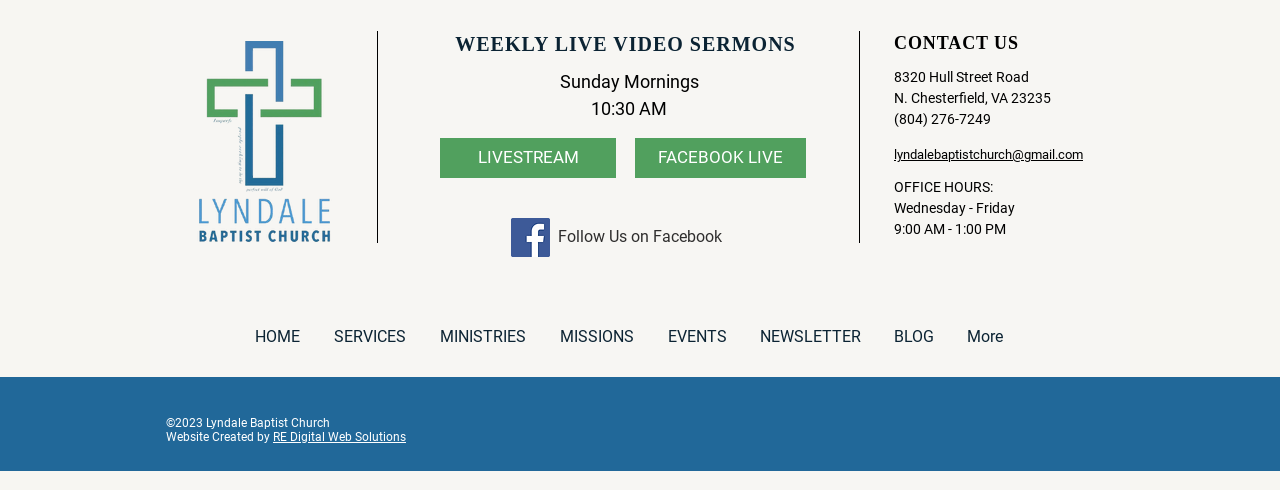How can you contact the church?
Answer the question with a single word or phrase, referring to the image.

Phone or email